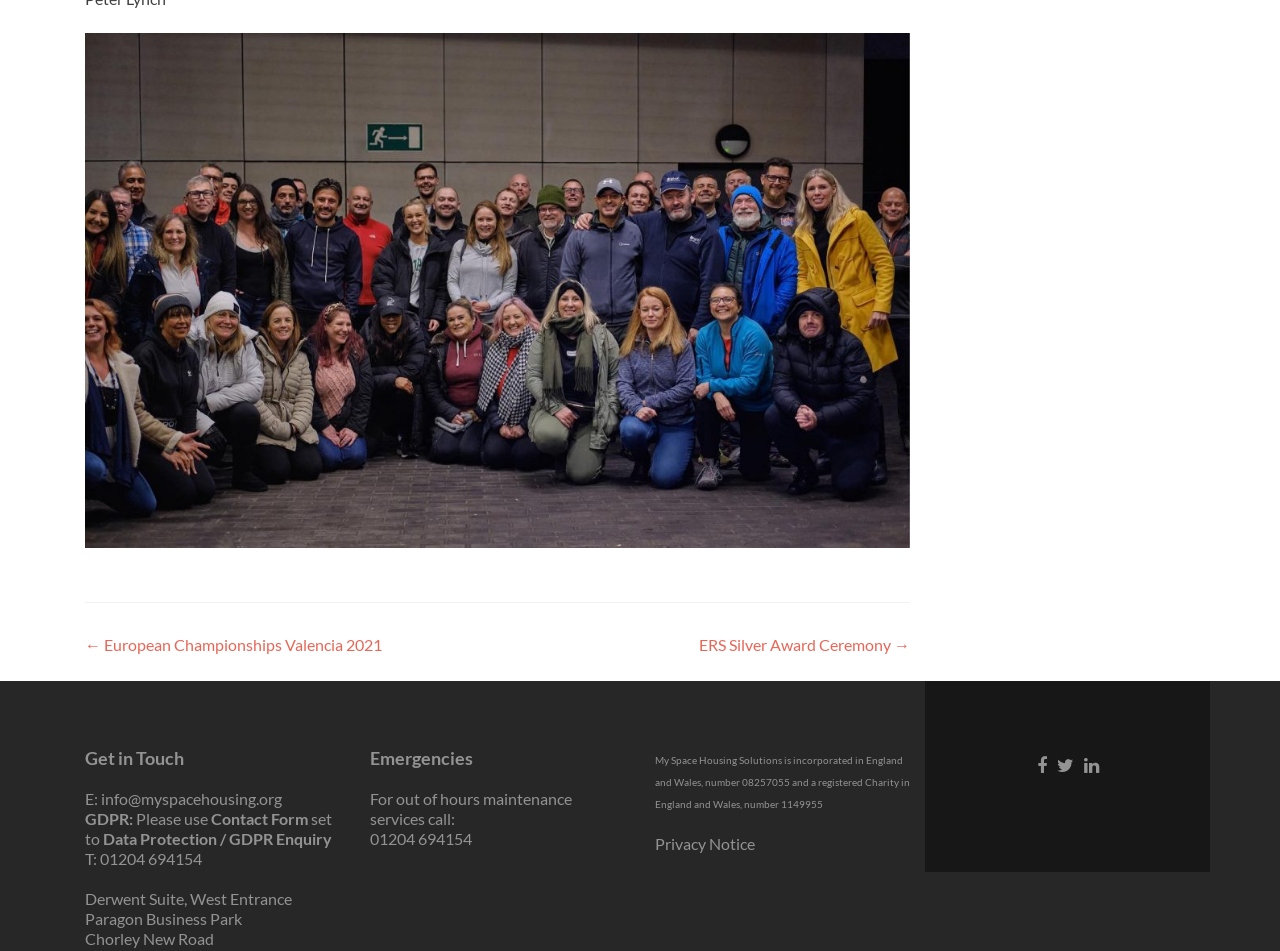Identify the bounding box of the UI element described as follows: "Privacy Notice". Provide the coordinates as four float numbers in the range of 0 to 1 [left, top, right, bottom].

[0.512, 0.877, 0.59, 0.897]